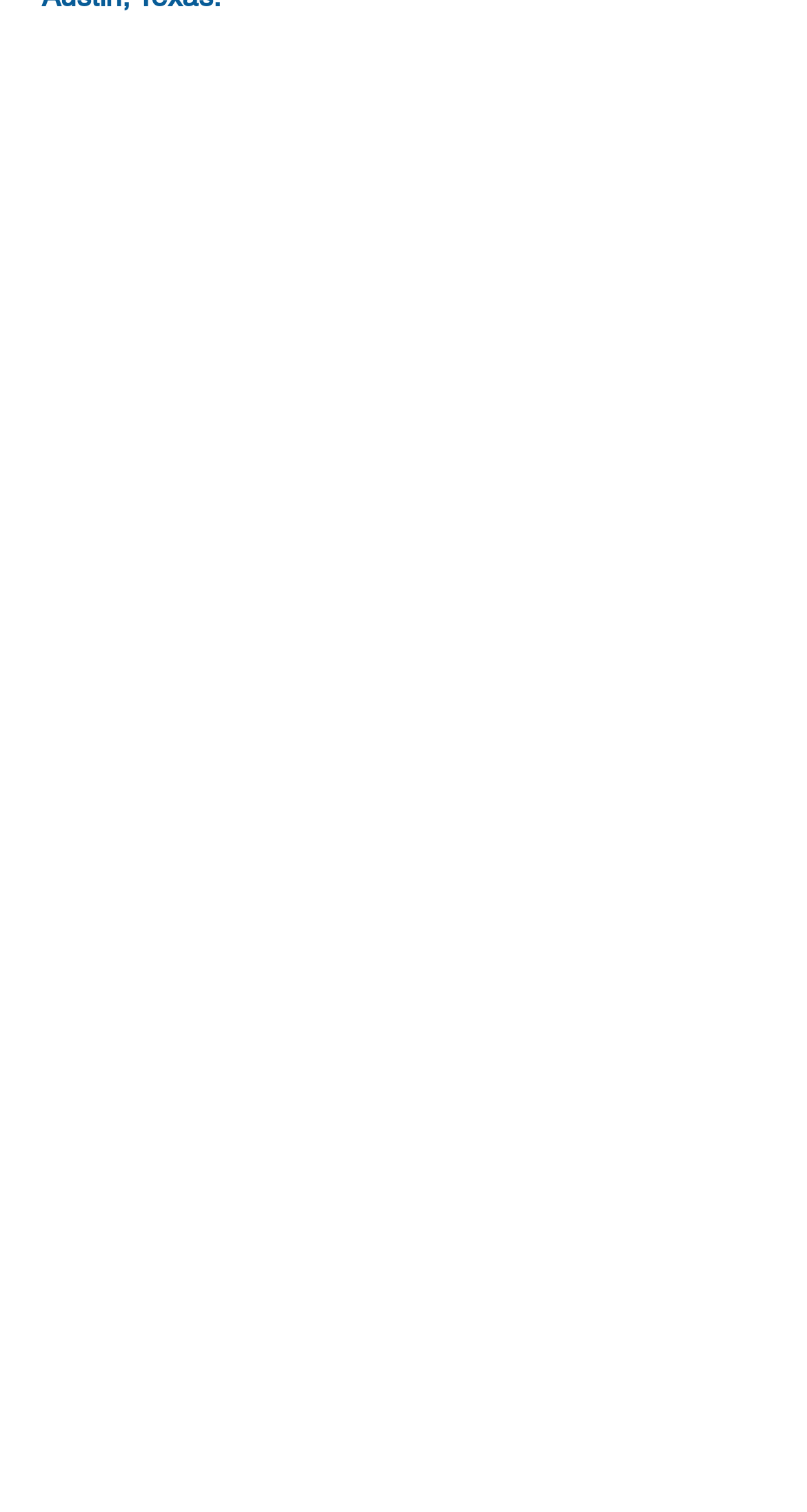Identify the bounding box coordinates of the clickable region required to complete the instruction: "Check the services checkbox". The coordinates should be given as four float numbers within the range of 0 and 1, i.e., [left, top, right, bottom].

[0.051, 0.927, 0.085, 0.945]